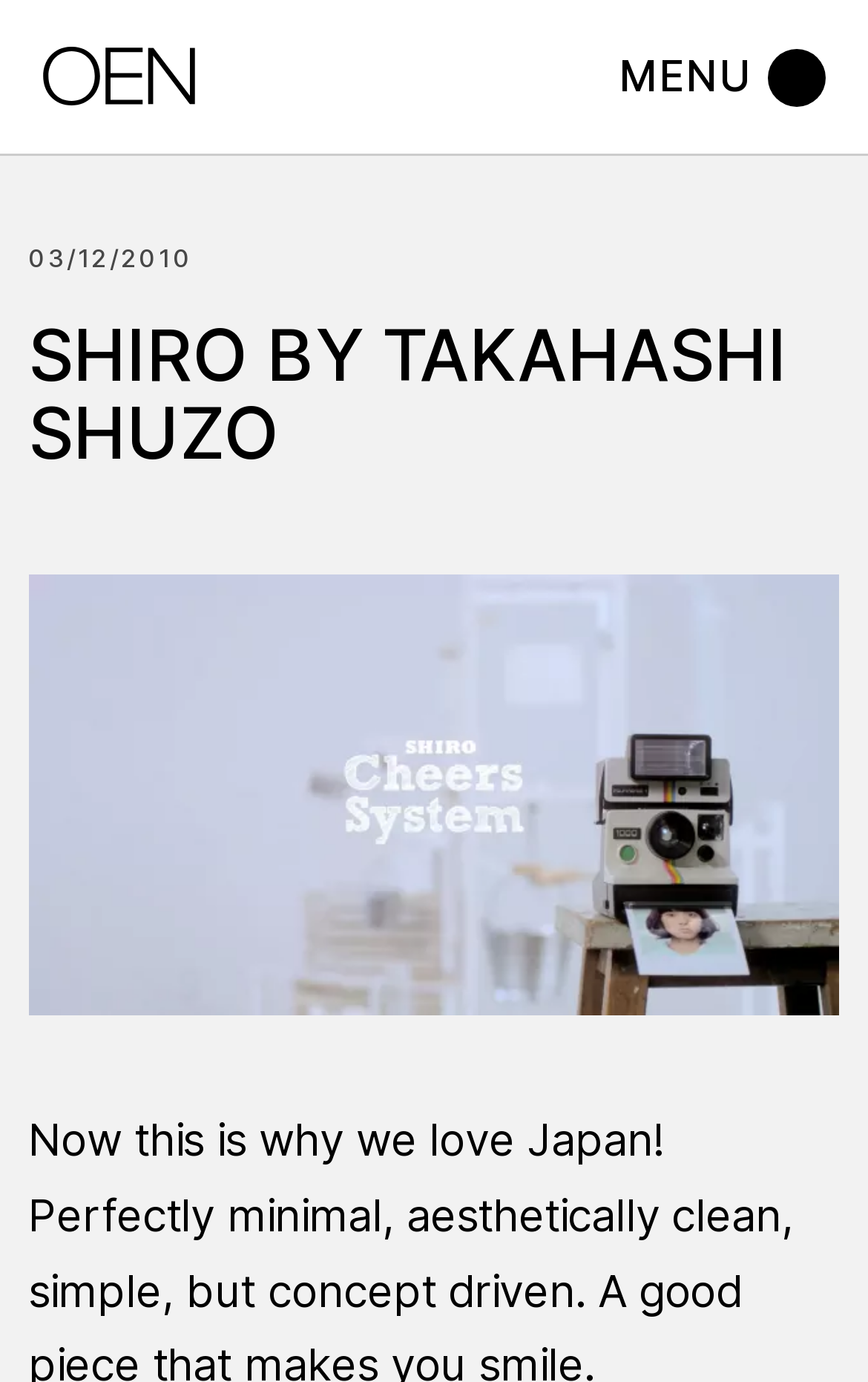Locate the bounding box coordinates of the UI element described by: "alt="OEN"". The bounding box coordinates should consist of four float numbers between 0 and 1, i.e., [left, top, right, bottom].

[0.049, 0.033, 0.226, 0.078]